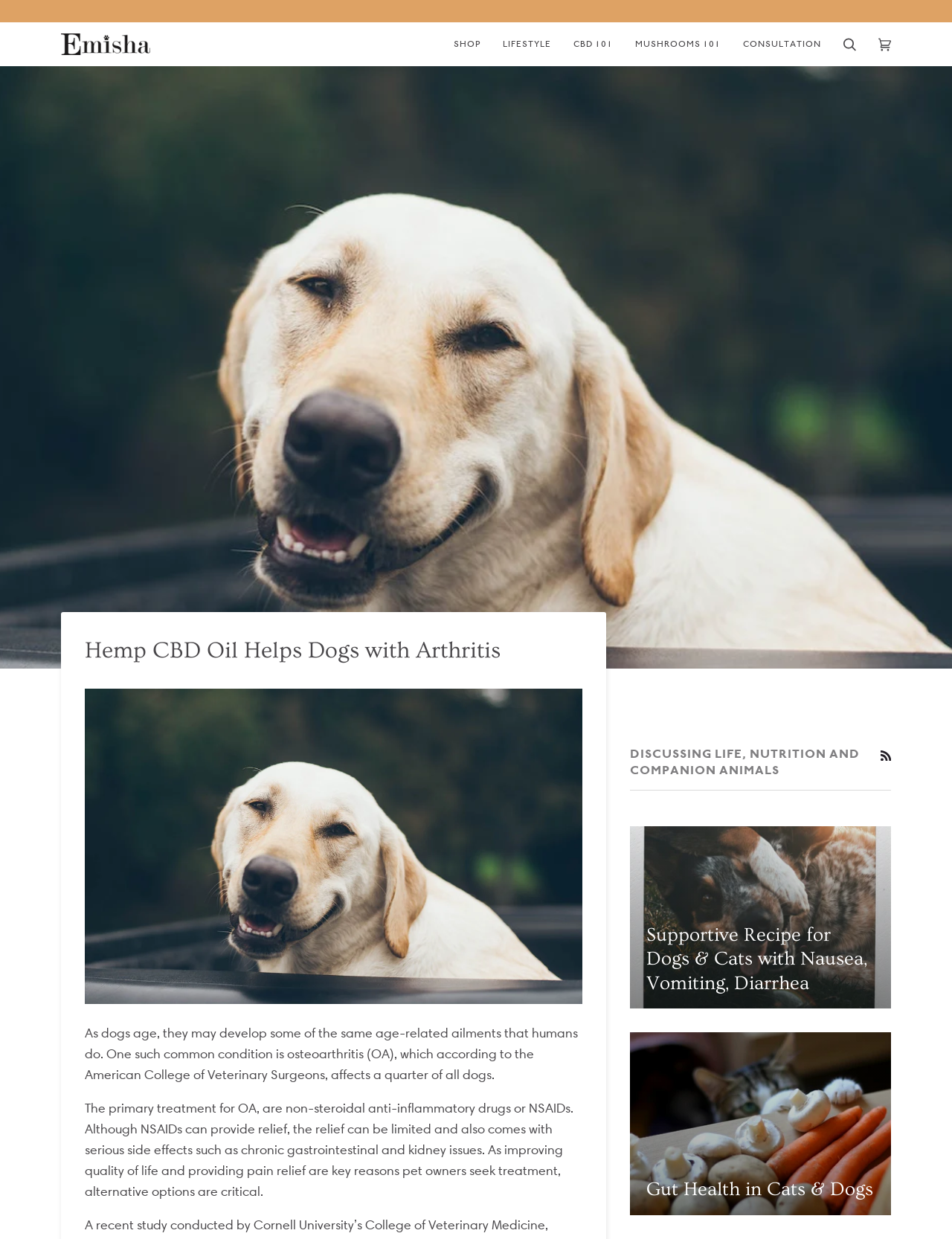Locate the bounding box coordinates of the clickable region necessary to complete the following instruction: "Click on the 'CONSULTATION' link". Provide the coordinates in the format of four float numbers between 0 and 1, i.e., [left, top, right, bottom].

[0.769, 0.018, 0.874, 0.054]